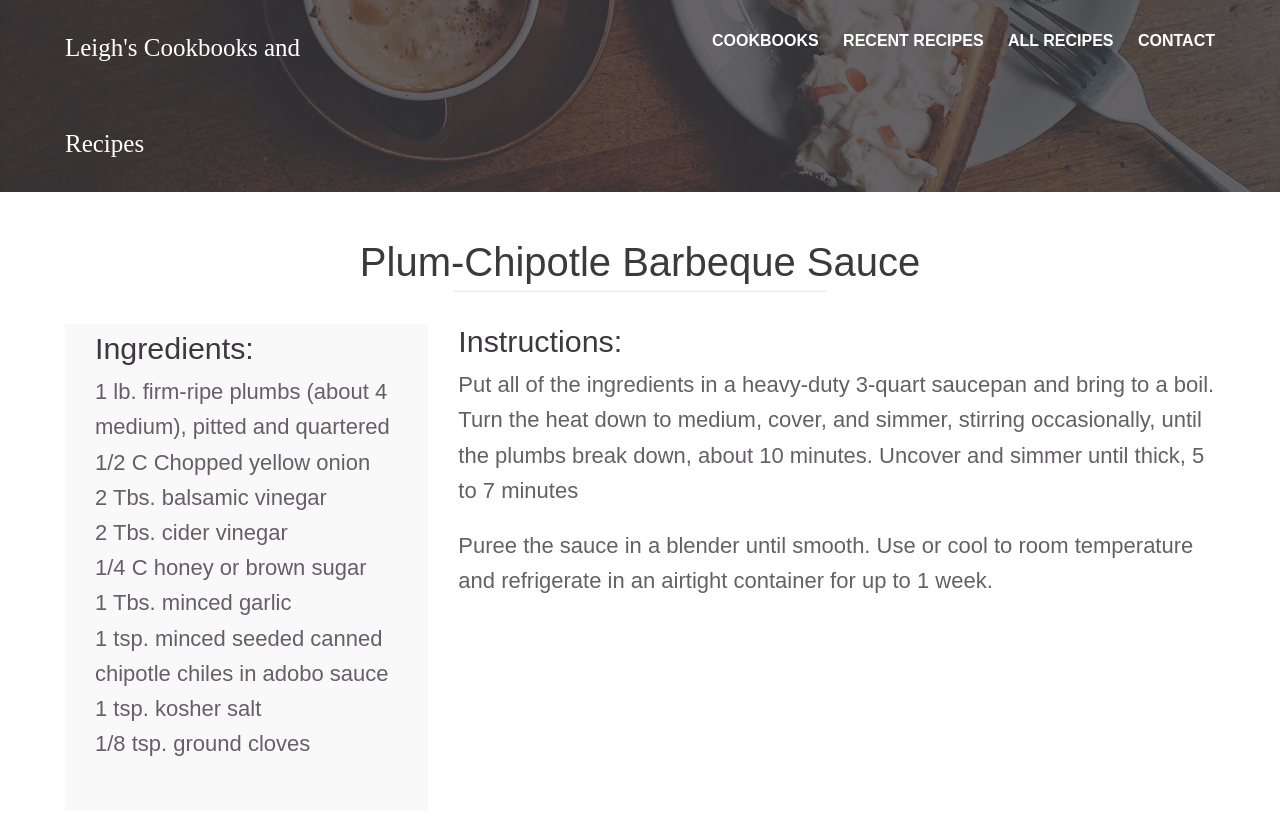Identify the bounding box coordinates of the HTML element based on this description: "All Recipes".

[0.788, 0.03, 0.87, 0.071]